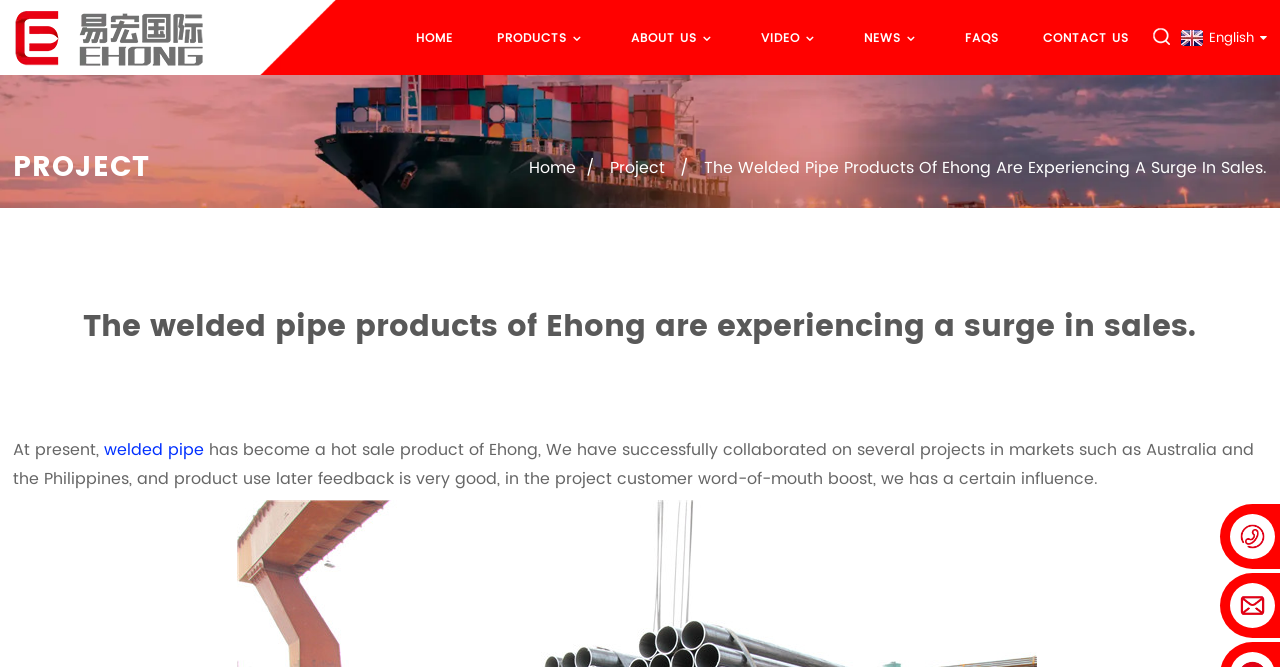Analyze the image and answer the question with as much detail as possible: 
What is the language of the webpage?

The language of the webpage is English, which can be inferred from the link element 'English' at the top right corner of the webpage with a bounding box coordinate of [0.919, 0.041, 0.99, 0.07].